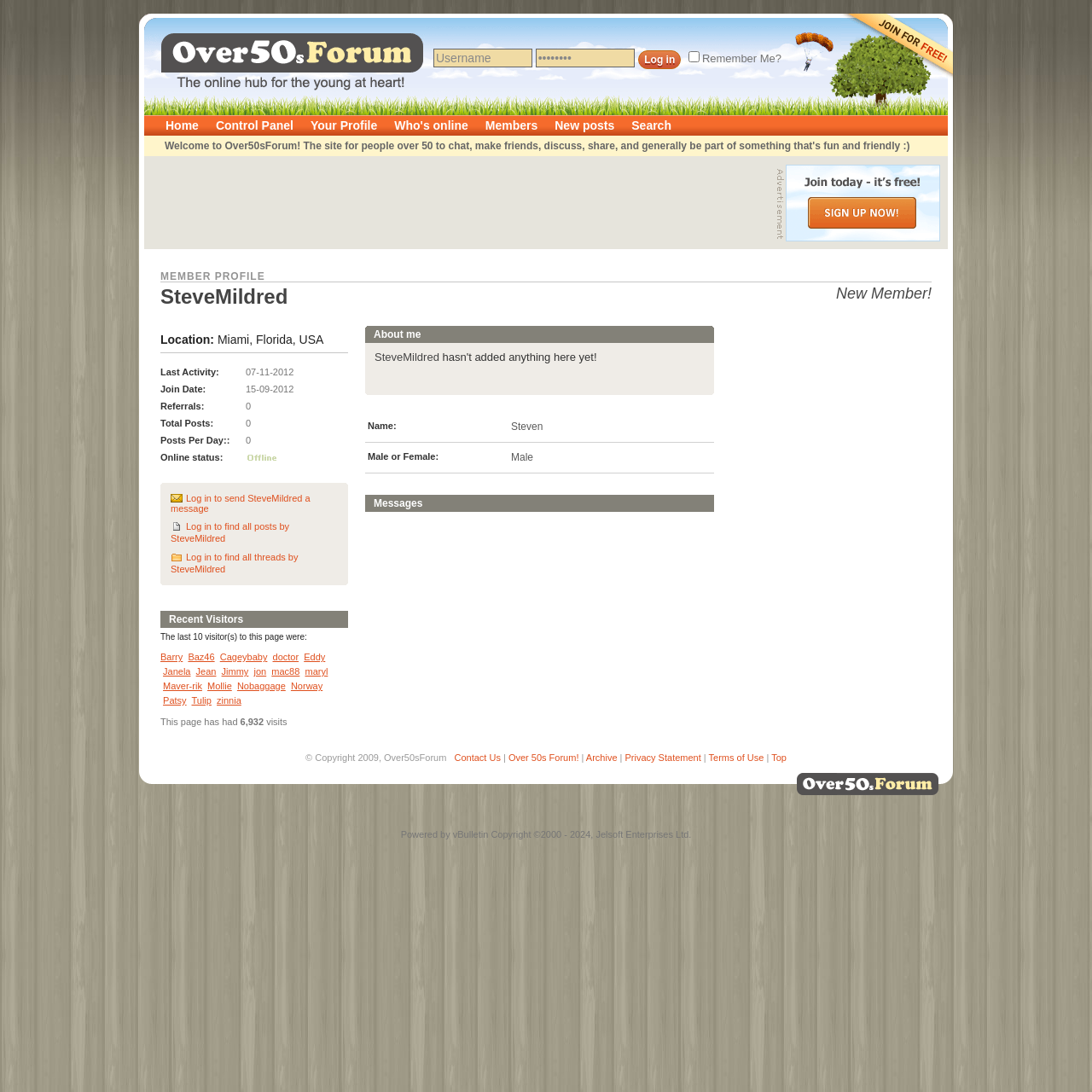Locate the bounding box coordinates of the area that needs to be clicked to fulfill the following instruction: "Log in to the forum". The coordinates should be in the format of four float numbers between 0 and 1, namely [left, top, right, bottom].

[0.585, 0.046, 0.624, 0.063]